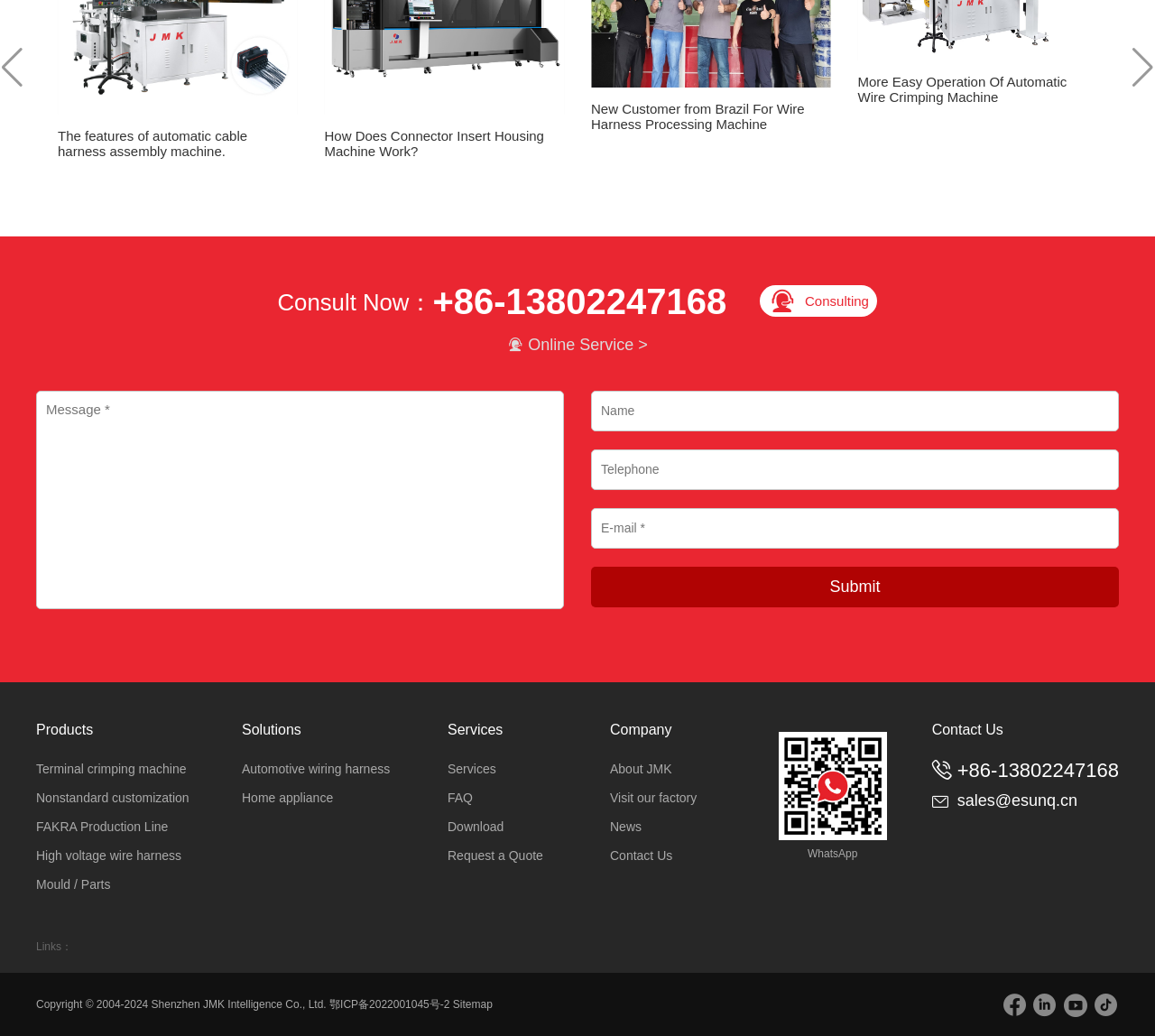How many links are there in the 'Solutions' section?
Refer to the screenshot and respond with a concise word or phrase.

2